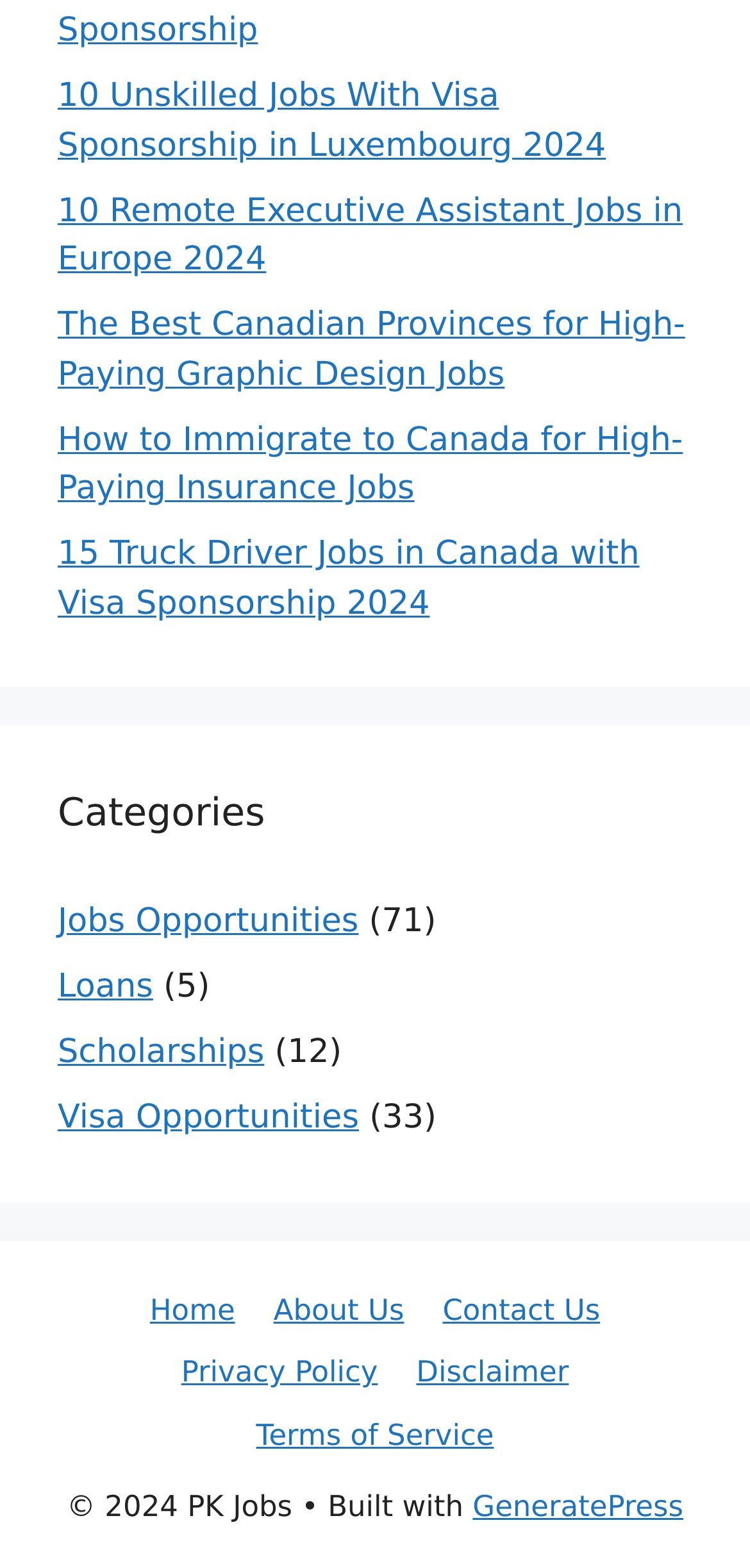Locate the bounding box coordinates of the element I should click to achieve the following instruction: "Browse 10 Unskilled Jobs With Visa Sponsorship in Luxembourg 2024".

[0.077, 0.049, 0.808, 0.105]